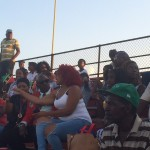Use a single word or phrase to answer the question: What are the fans wearing?

Spirited attire